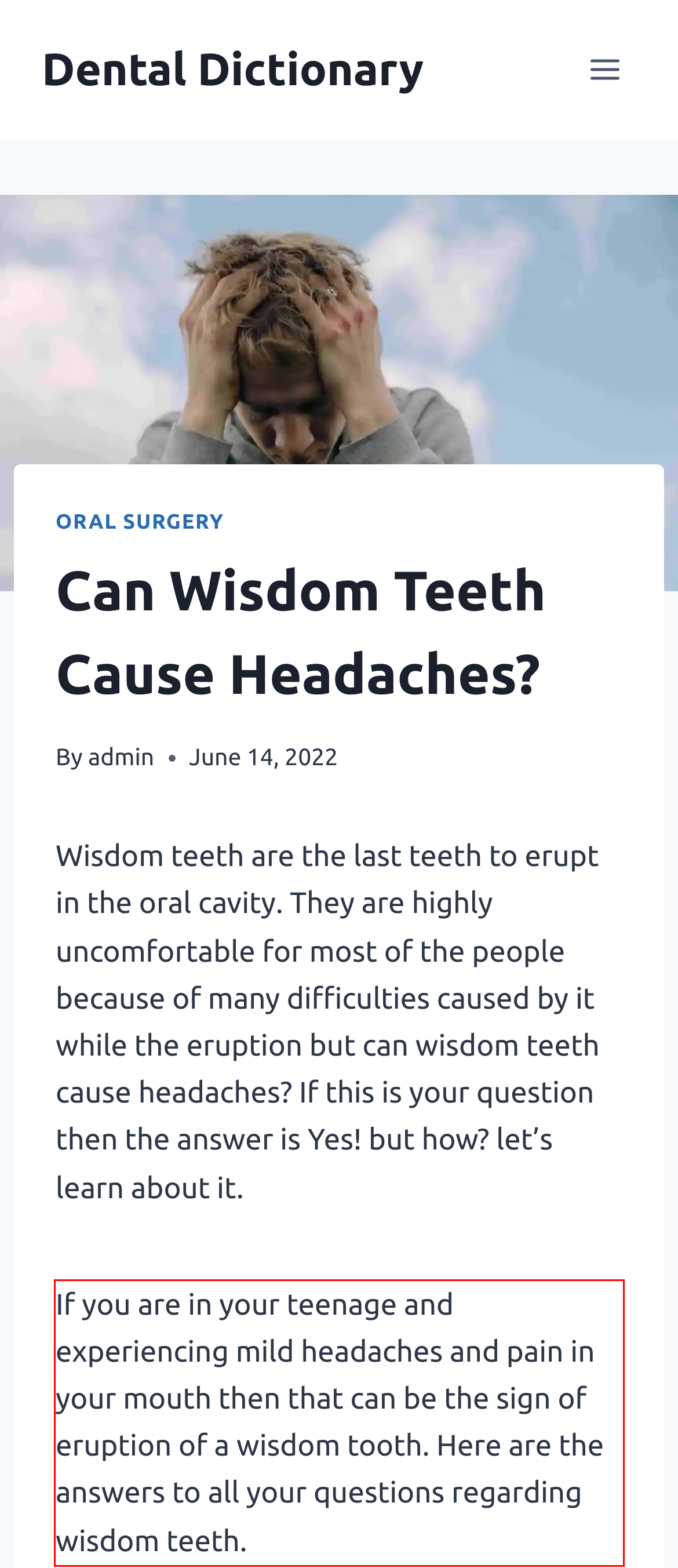Using the provided screenshot of a webpage, recognize and generate the text found within the red rectangle bounding box.

If you are in your teenage and experiencing mild headaches and pain in your mouth then that can be the sign of eruption of a wisdom tooth. Here are the answers to all your questions regarding wisdom teeth.